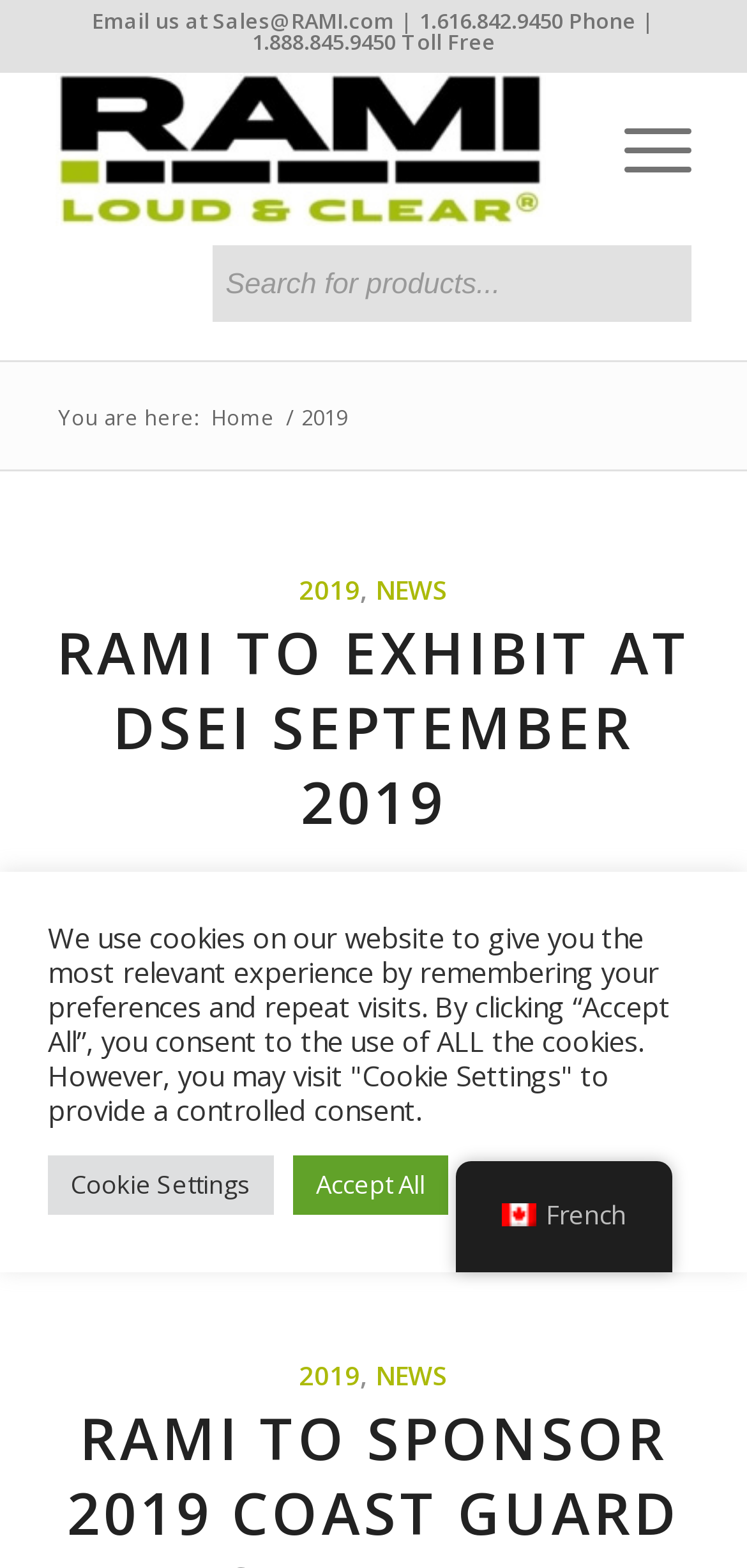Please determine the bounding box coordinates of the element's region to click for the following instruction: "Search for something".

[0.284, 0.156, 0.925, 0.205]